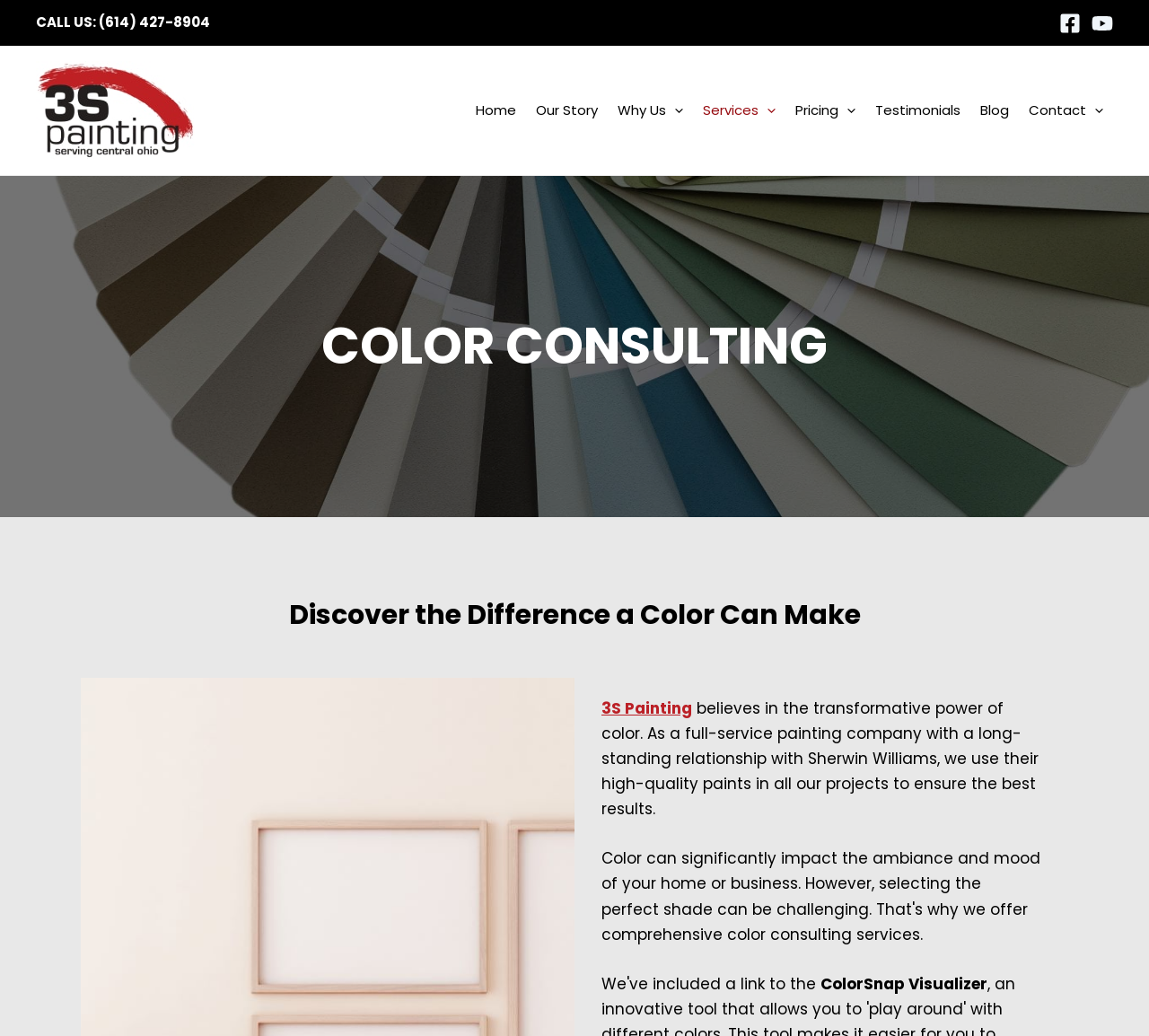Specify the bounding box coordinates of the element's area that should be clicked to execute the given instruction: "Navigate to Home page". The coordinates should be four float numbers between 0 and 1, i.e., [left, top, right, bottom].

[0.405, 0.062, 0.458, 0.151]